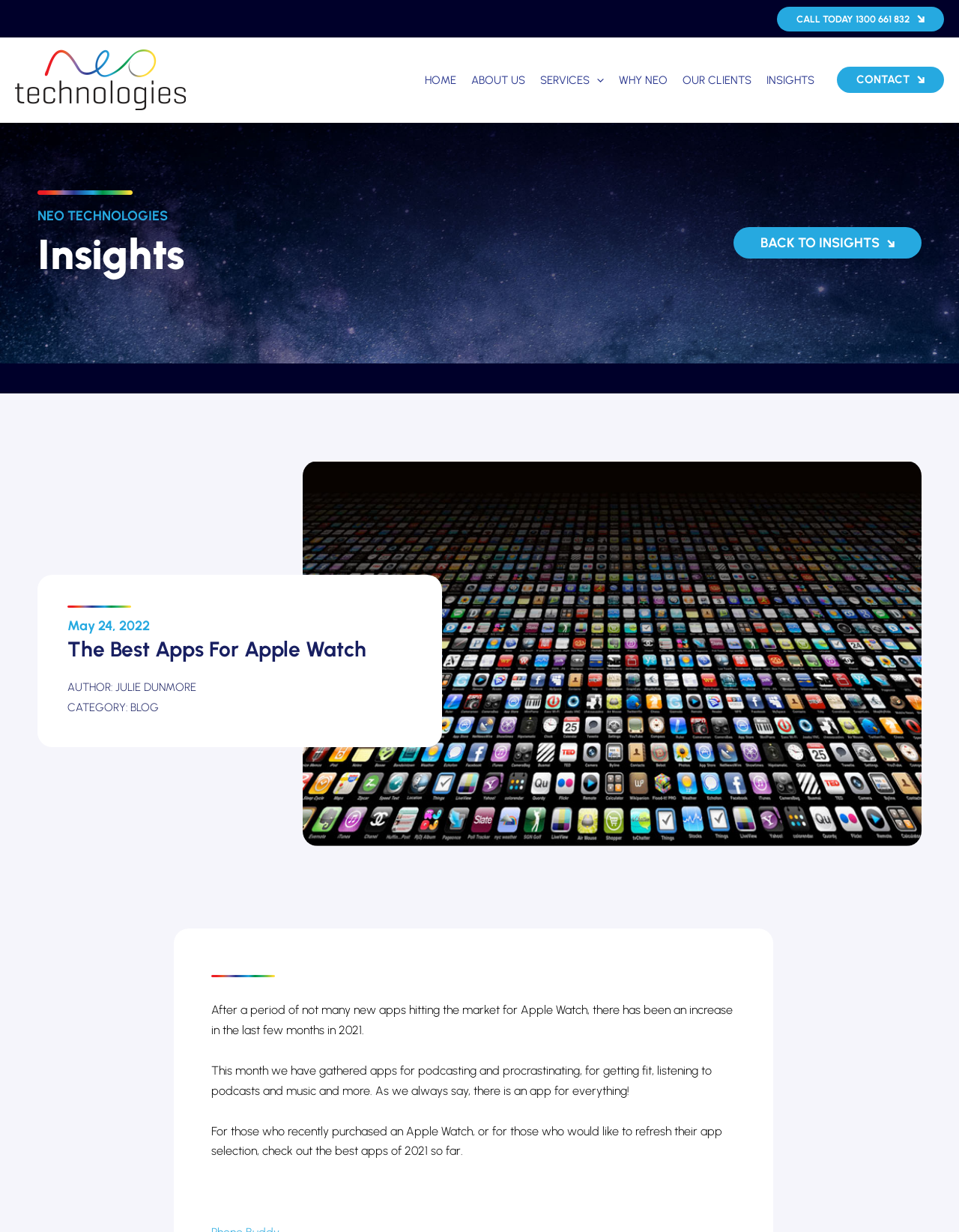What type of content is presented in the main section of the webpage?
Craft a detailed and extensive response to the question.

The main section of the webpage contains a heading, a date, and several paragraphs of text. This structure is typical of a blog post, suggesting that the webpage is presenting a blog article.